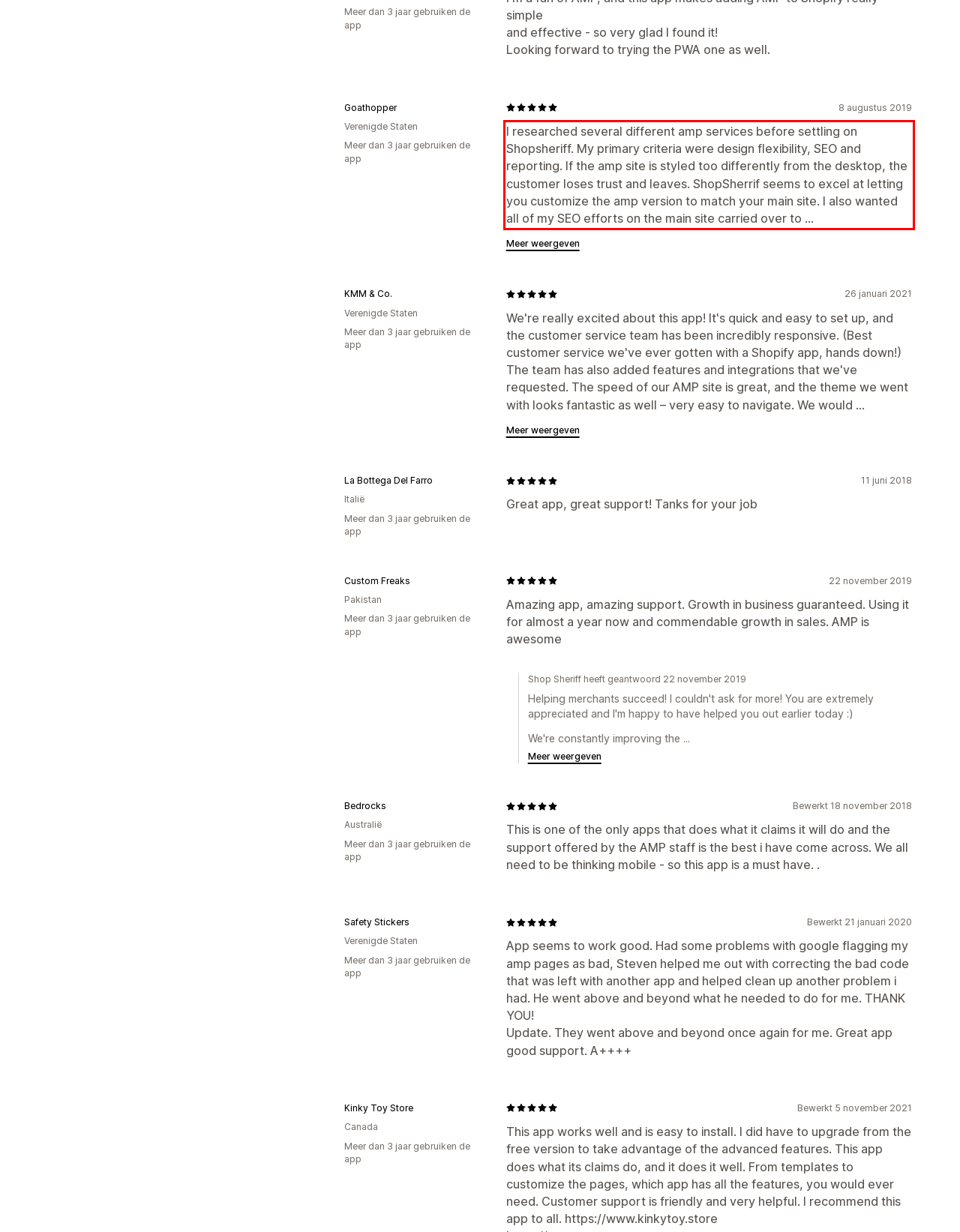Using OCR, extract the text content found within the red bounding box in the given webpage screenshot.

I researched several different amp services before settling on Shopsheriff. My primary criteria were design flexibility, SEO and reporting. If the amp site is styled too differently from the desktop, the customer loses trust and leaves. ShopSherrif seems to excel at letting you customize the amp version to match your main site. I also wanted all of my SEO efforts on the main site carried over to ...